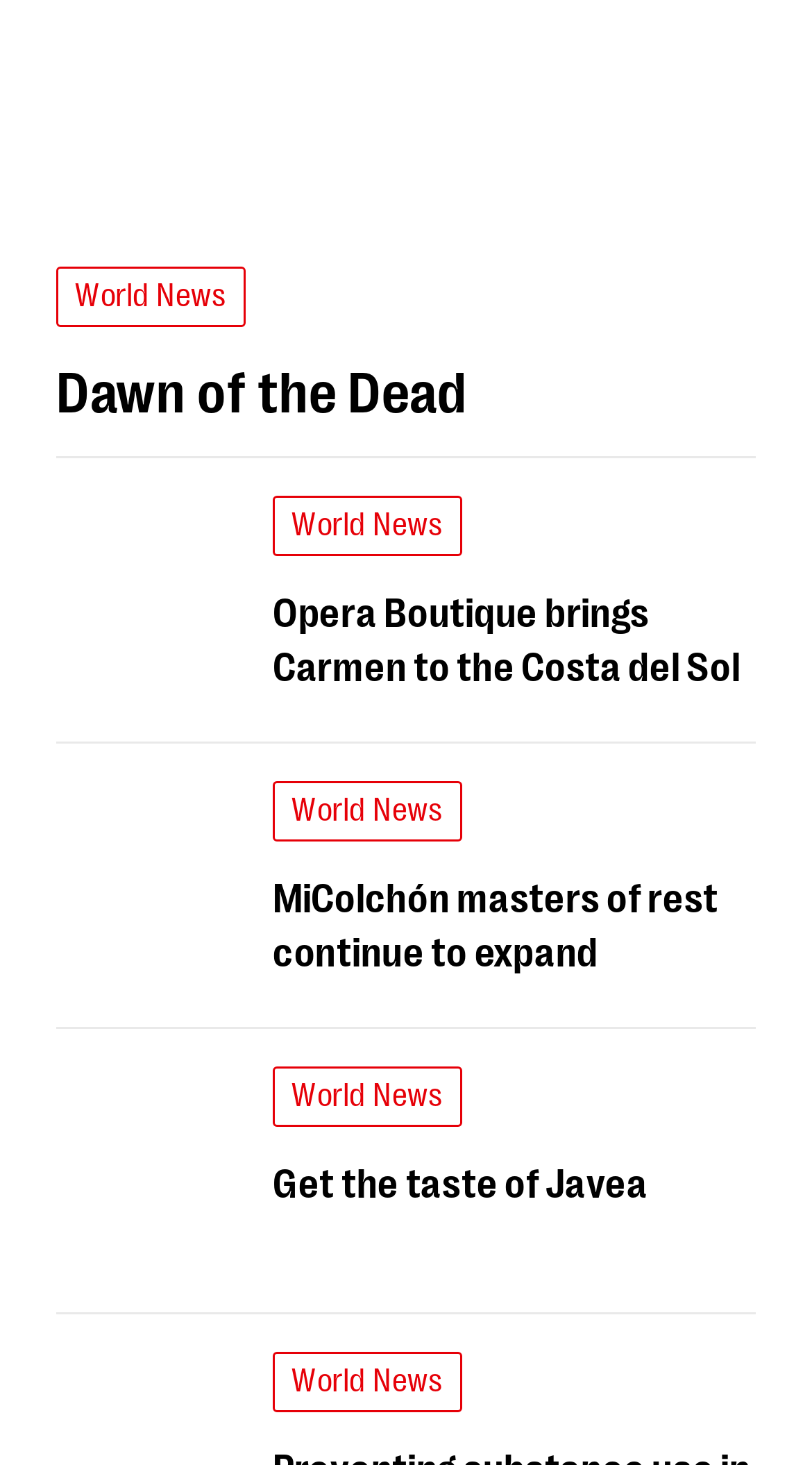Determine the bounding box coordinates for the area that should be clicked to carry out the following instruction: "Check the DSpace version".

None